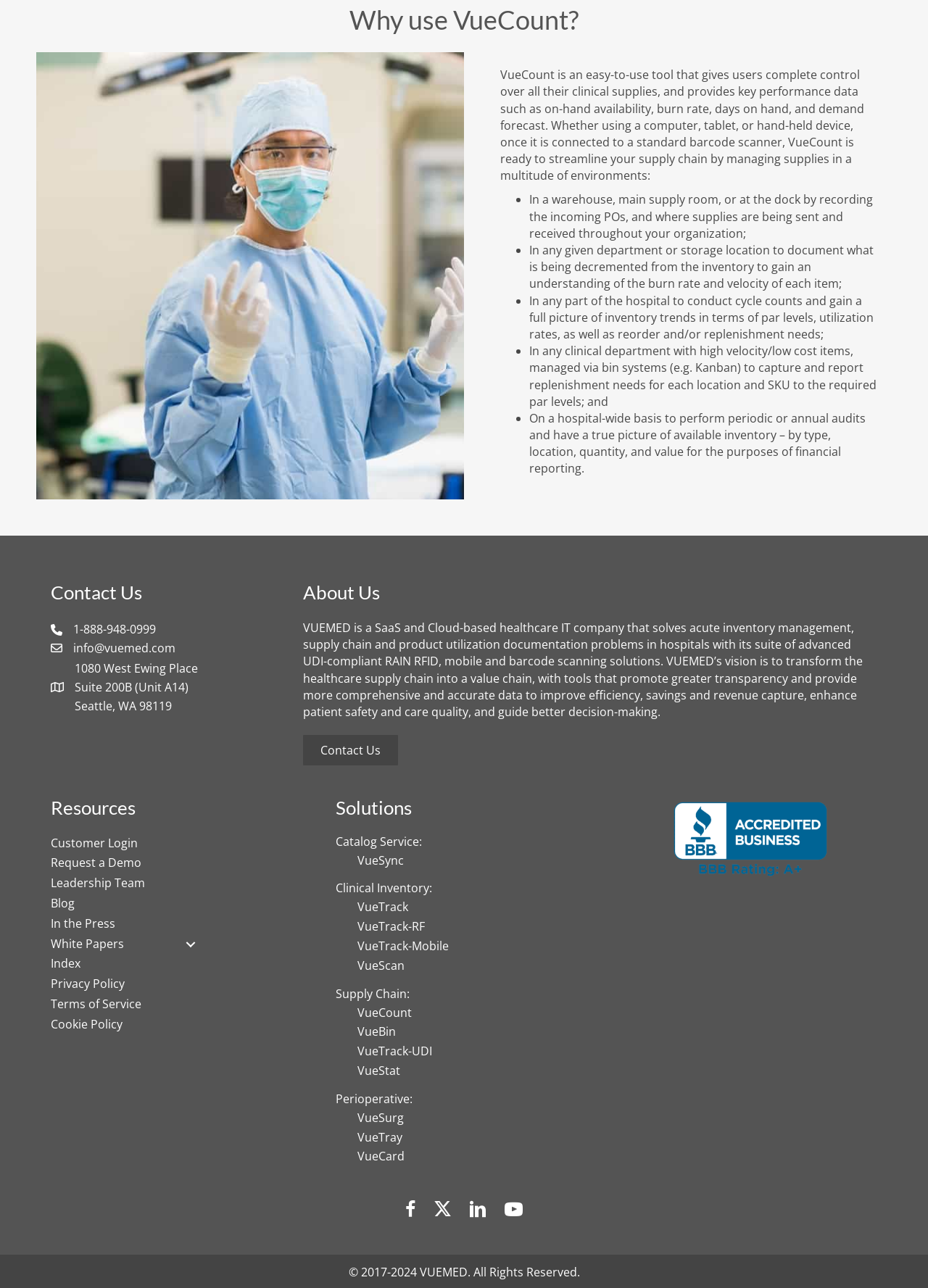Please determine the bounding box coordinates of the element to click in order to execute the following instruction: "Request a Demo". The coordinates should be four float numbers between 0 and 1, specified as [left, top, right, bottom].

[0.055, 0.664, 0.21, 0.679]